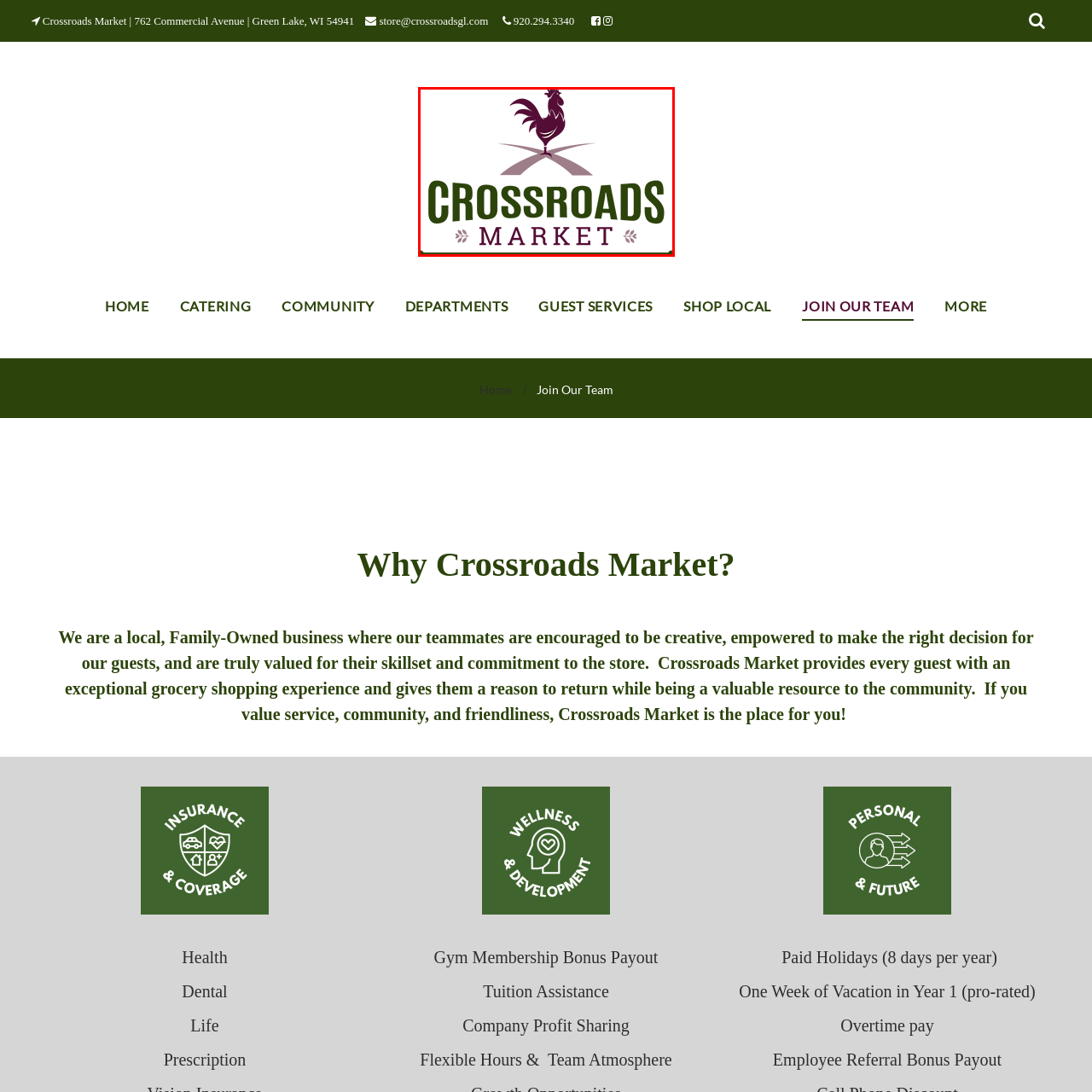Create a detailed description of the image enclosed by the red bounding box.

The image features the logo of Crossroads Market, a local grocery store situated in Green Lake, Wisconsin. The logo prominently displays a stylized rooster at the top, symbolizing freshness and quality. Below, the name "CROSSROADS MARKET" is showcased in bold letters, with "CROSSROADS" in a rich green color, conveying a sense of vitality and connection to the community. The design is accented by subtle elements that enhance the logo’s rustic charm, reflecting the market's focus on community values and high-quality customer service. This visual identity encapsulates the market’s commitment to providing a welcoming and exceptional shopping experience for its guests.